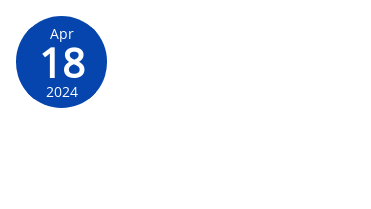What is the specific day of the month?
Give a detailed and exhaustive answer to the question.

The calendar date displays 'Apr 18' at the top, which represents the specific day of the month, and in this case, it is the 18th day.